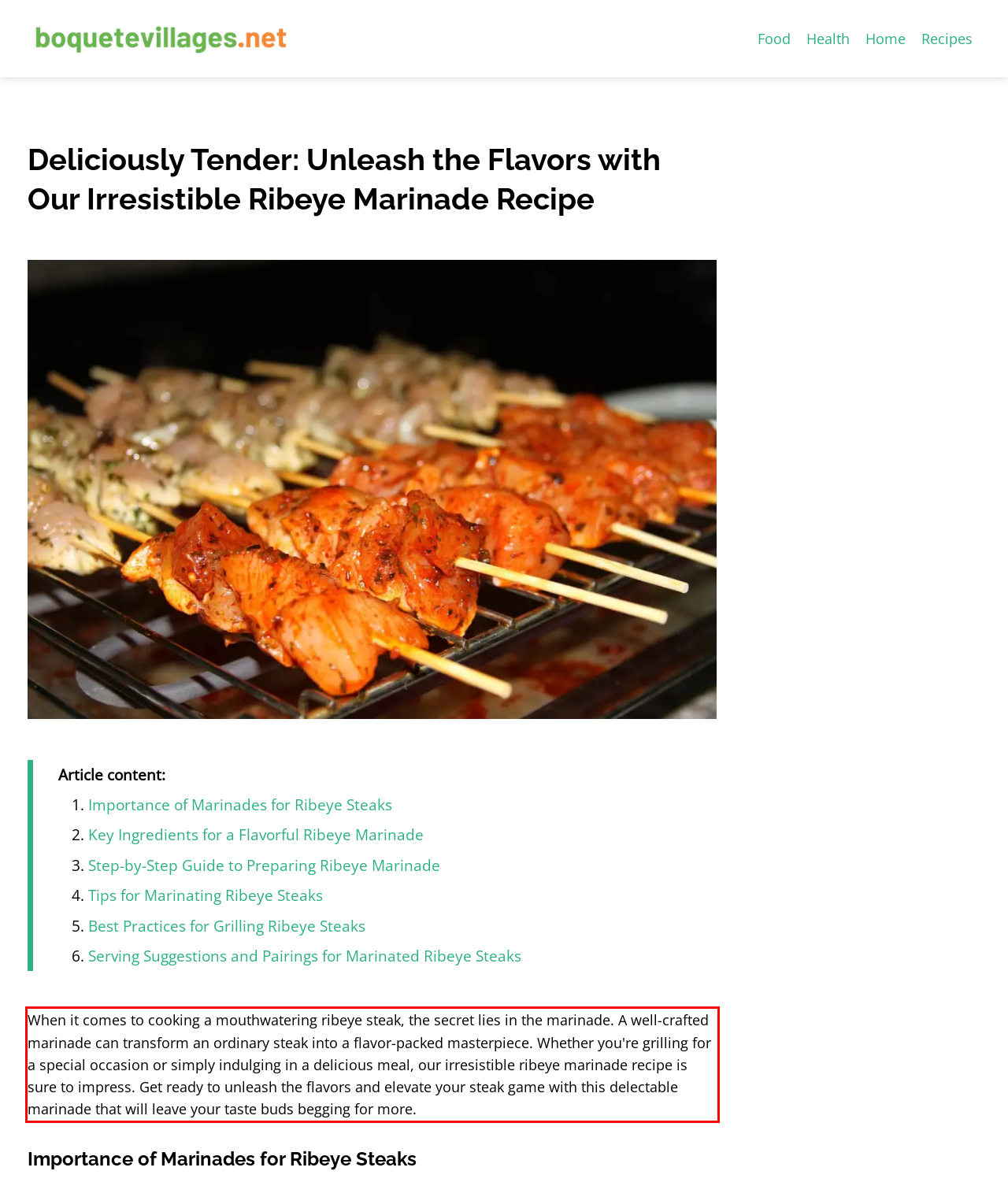You are provided with a webpage screenshot that includes a red rectangle bounding box. Extract the text content from within the bounding box using OCR.

When it comes to cooking a mouthwatering ribeye steak, the secret lies in the marinade. A well-crafted marinade can transform an ordinary steak into a flavor-packed masterpiece. Whether you're grilling for a special occasion or simply indulging in a delicious meal, our irresistible ribeye marinade recipe is sure to impress. Get ready to unleash the flavors and elevate your steak game with this delectable marinade that will leave your taste buds begging for more.